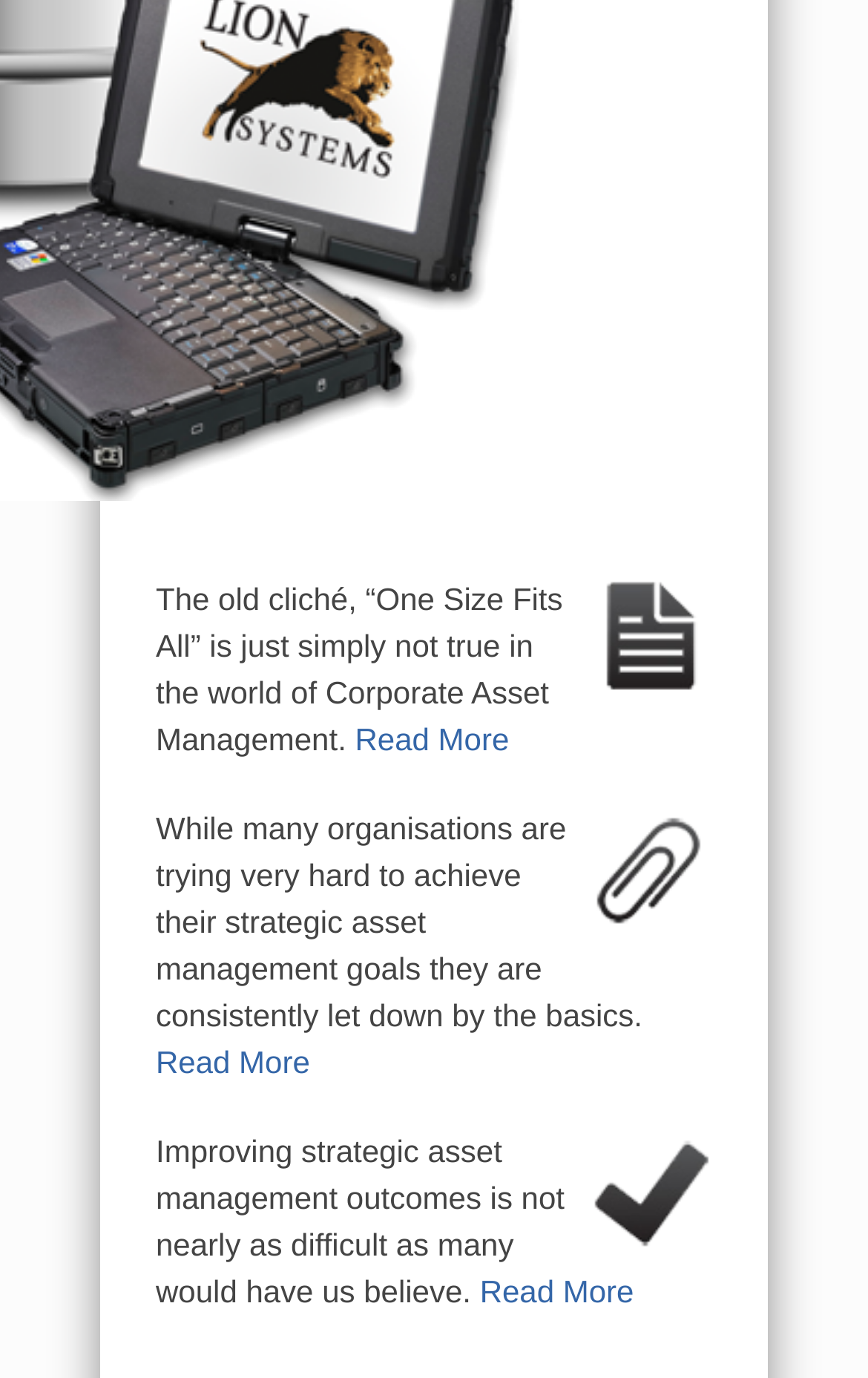What is the main topic of the webpage?
Please ensure your answer to the question is detailed and covers all necessary aspects.

Based on the images and static text on the webpage, it appears to be discussing Corporate Asset Management, with multiple sections highlighting different aspects of it.